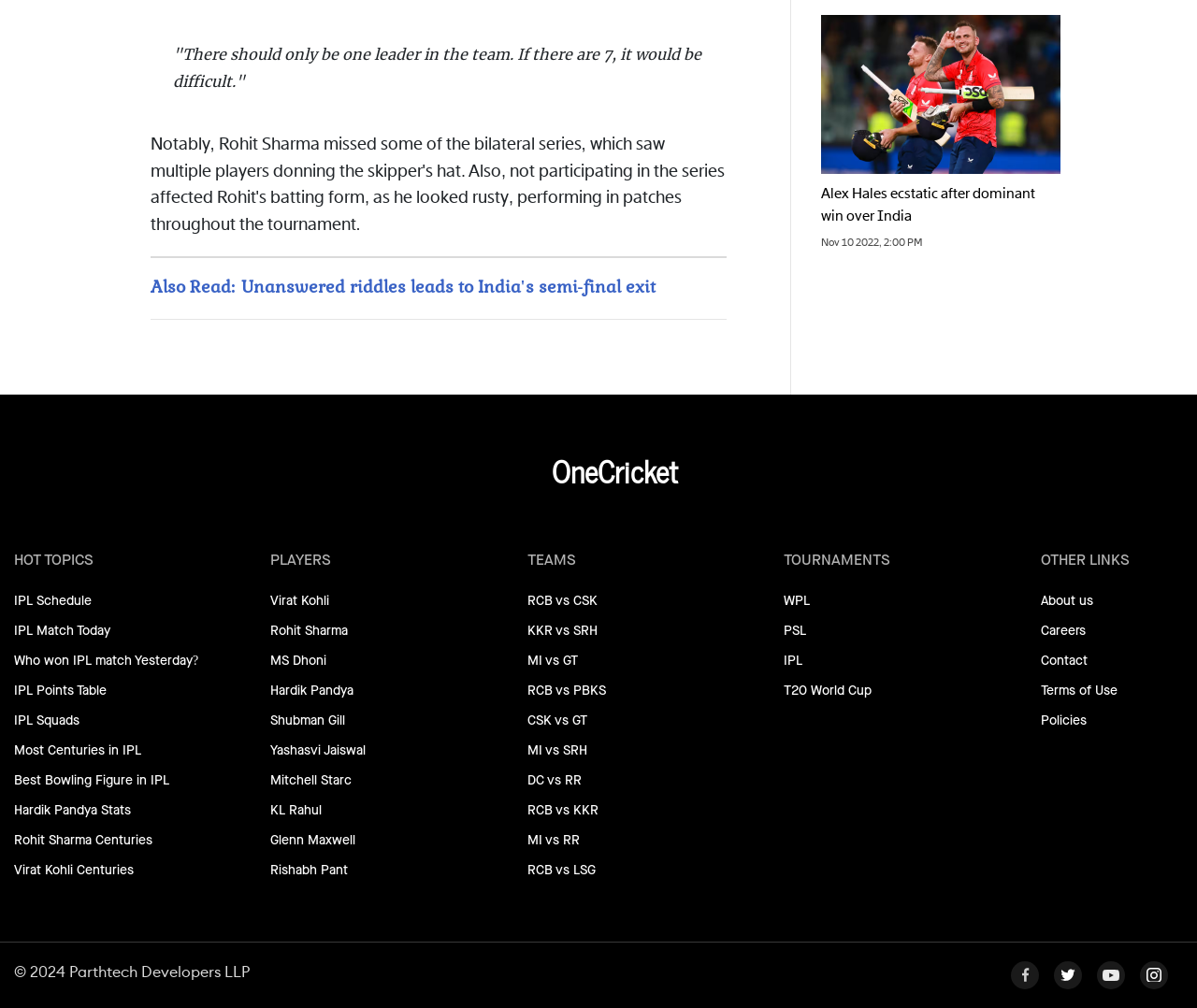Predict the bounding box for the UI component with the following description: "IPL".

[0.655, 0.644, 0.827, 0.667]